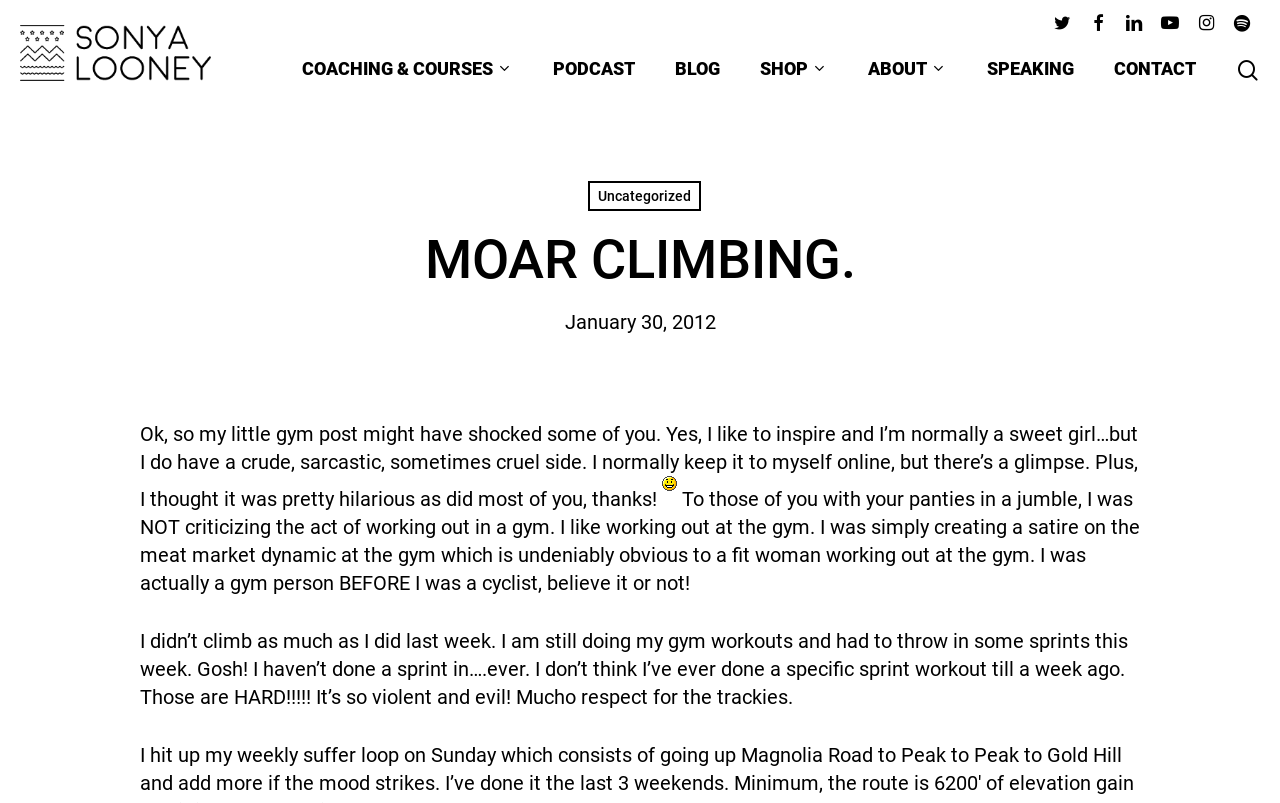What is the author's current activity level compared to last week?
From the image, respond with a single word or phrase.

Less climbing